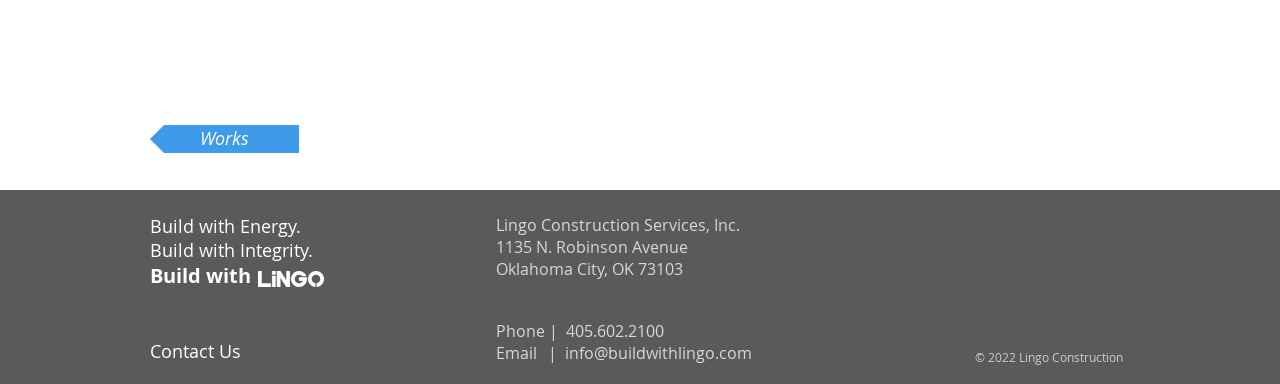Locate the bounding box coordinates of the area that needs to be clicked to fulfill the following instruction: "Open Instagram". The coordinates should be in the format of four float numbers between 0 and 1, namely [left, top, right, bottom].

[0.758, 0.557, 0.78, 0.633]